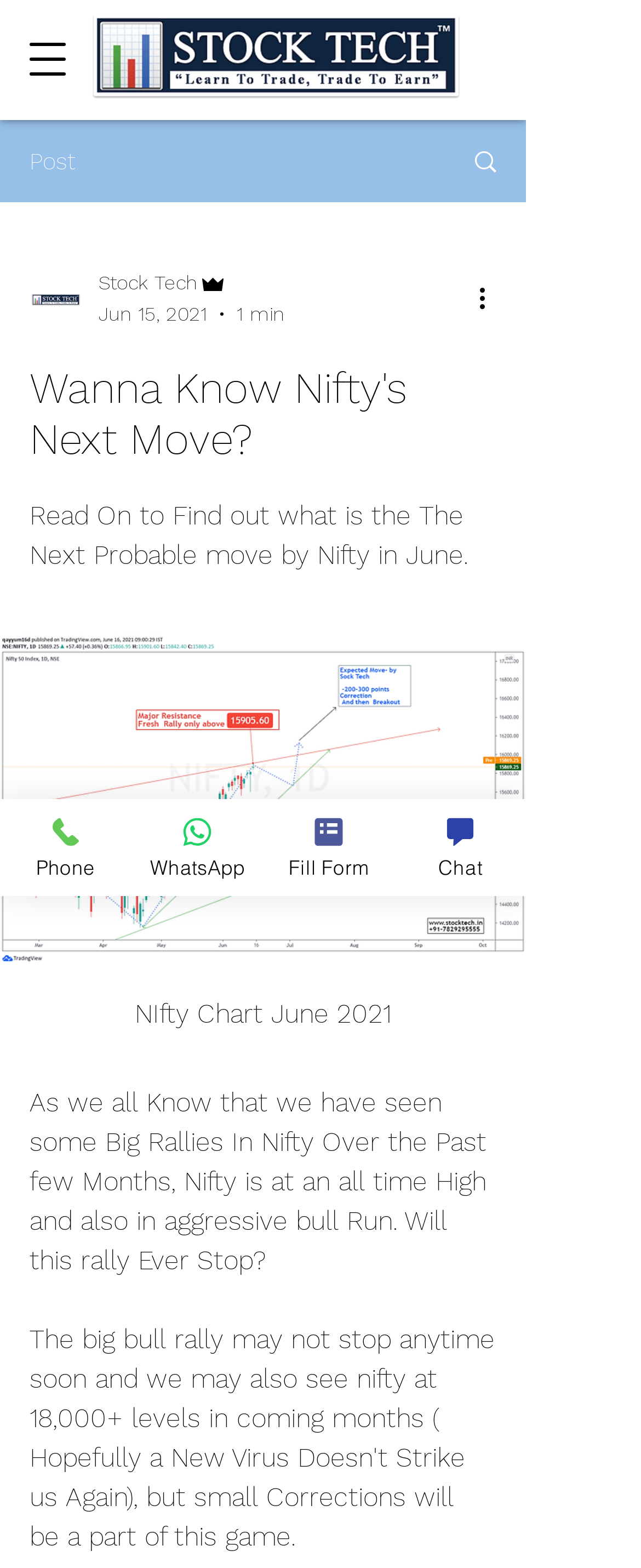Utilize the information from the image to answer the question in detail:
What is the topic of the article?

The topic of the article can be inferred from the heading 'Wanna Know Nifty's Next Move?' and the static text 'Read On to Find out what is the The Next Probable move by Nifty in June.' which suggests that the article is about Nifty's next move.